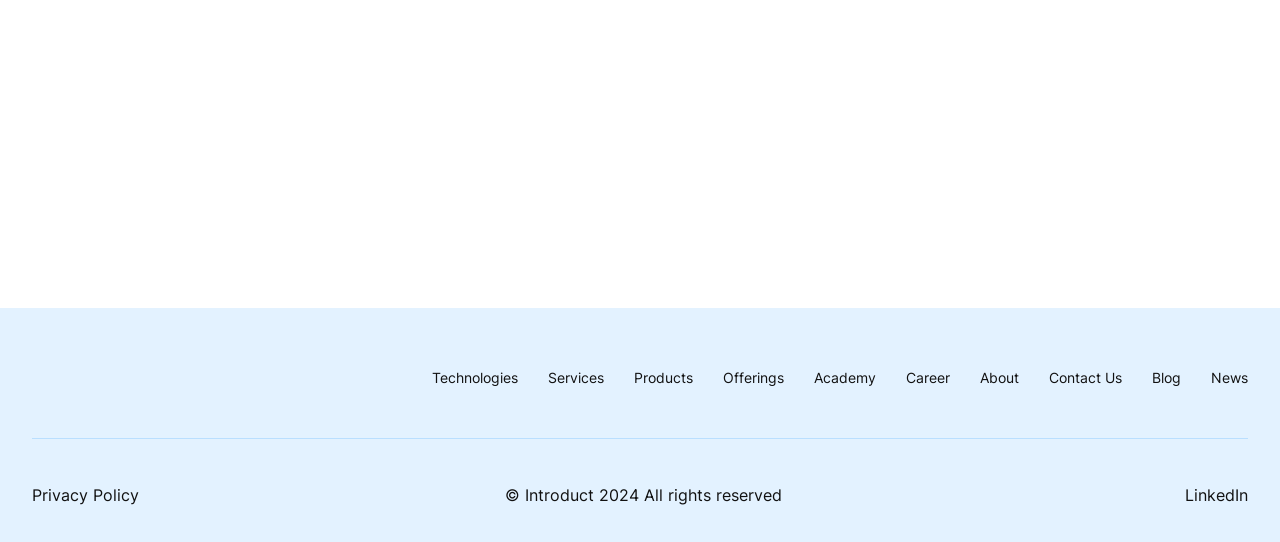Using the provided description: "Privacy Policy", find the bounding box coordinates of the corresponding UI element. The output should be four float numbers between 0 and 1, in the format [left, top, right, bottom].

[0.025, 0.891, 0.109, 0.939]